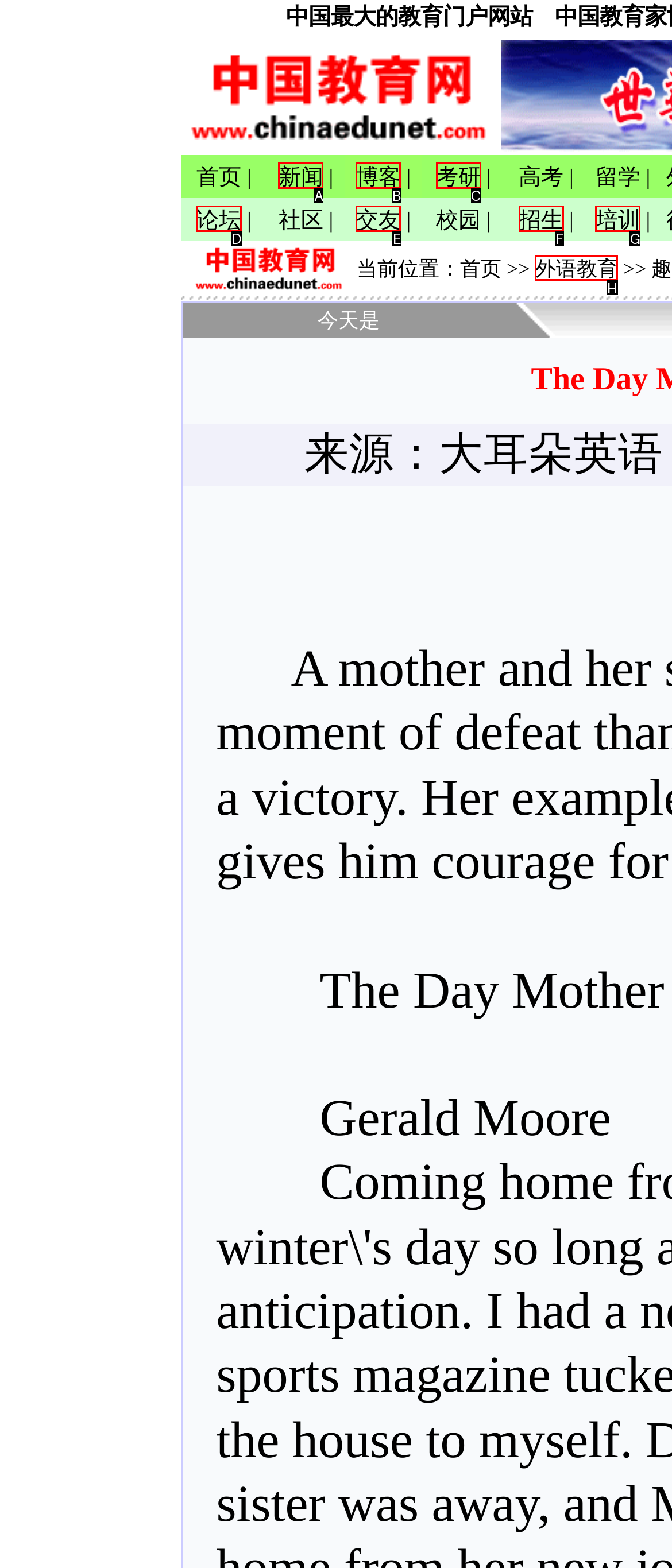Which option should be clicked to execute the following task: view the 外语教育 link? Respond with the letter of the selected option.

H